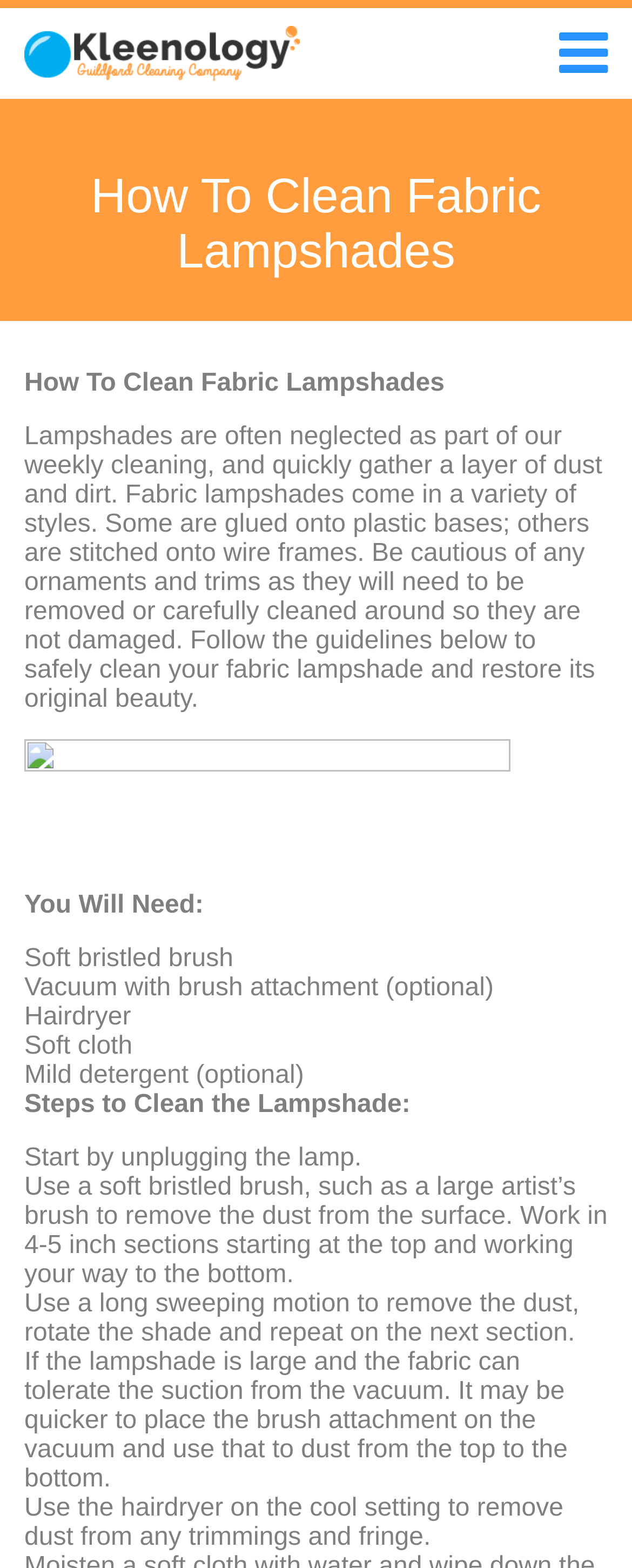Provide an in-depth caption for the elements present on the webpage.

The webpage is about cleaning fabric lampshades, with a title "How To Clean Fabric Lampshades" at the top. Below the title, there is a brief introduction to the importance of cleaning lampshades, which are often neglected and gather dust and dirt. This introduction is followed by a link and an image.

The main content of the webpage is divided into sections. The first section is "You Will Need:", which lists the required materials for cleaning, including a soft-bristled brush, vacuum with brush attachment, hairdryer, soft cloth, and mild detergent. These items are listed in a vertical column, with each item on a separate line.

The next section is "Steps to Clean the Lampshade:", which provides a step-by-step guide on how to clean the lampshade. The steps are numbered and include unplugging the lamp, using a soft-bristled brush to remove dust, using a vacuum with brush attachment (optional), and using a hairdryer to remove dust from trimmings and fringe. Each step is described in a separate paragraph, with clear instructions and precautions to take.

Throughout the webpage, there are no images of lampshades or cleaning processes, but there is a logo of "Kleenology" at the top left corner. The overall layout is organized, with clear headings and concise text, making it easy to follow the cleaning instructions.